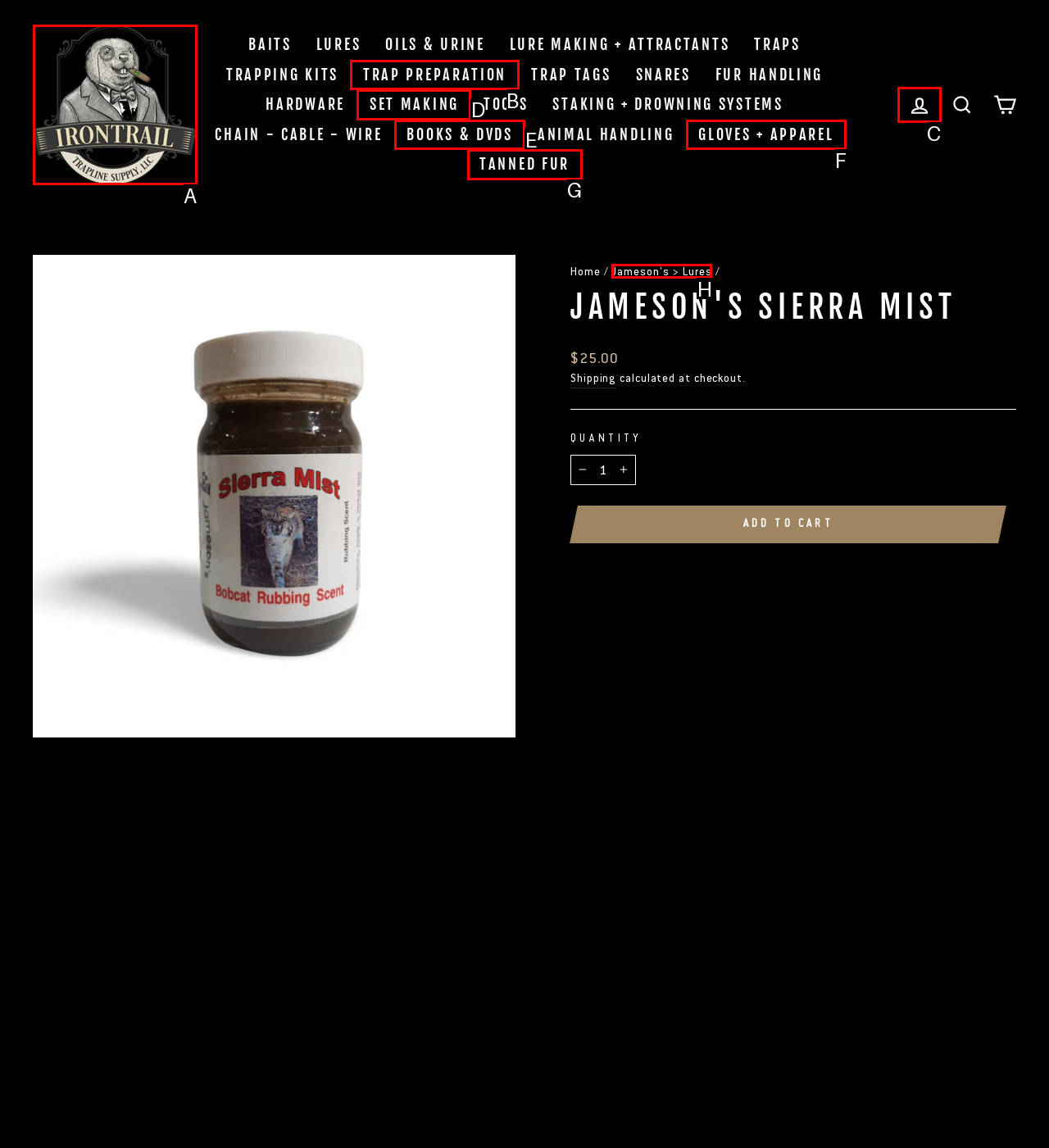Identify the correct UI element to click to achieve the task: Log in.
Answer with the letter of the appropriate option from the choices given.

C